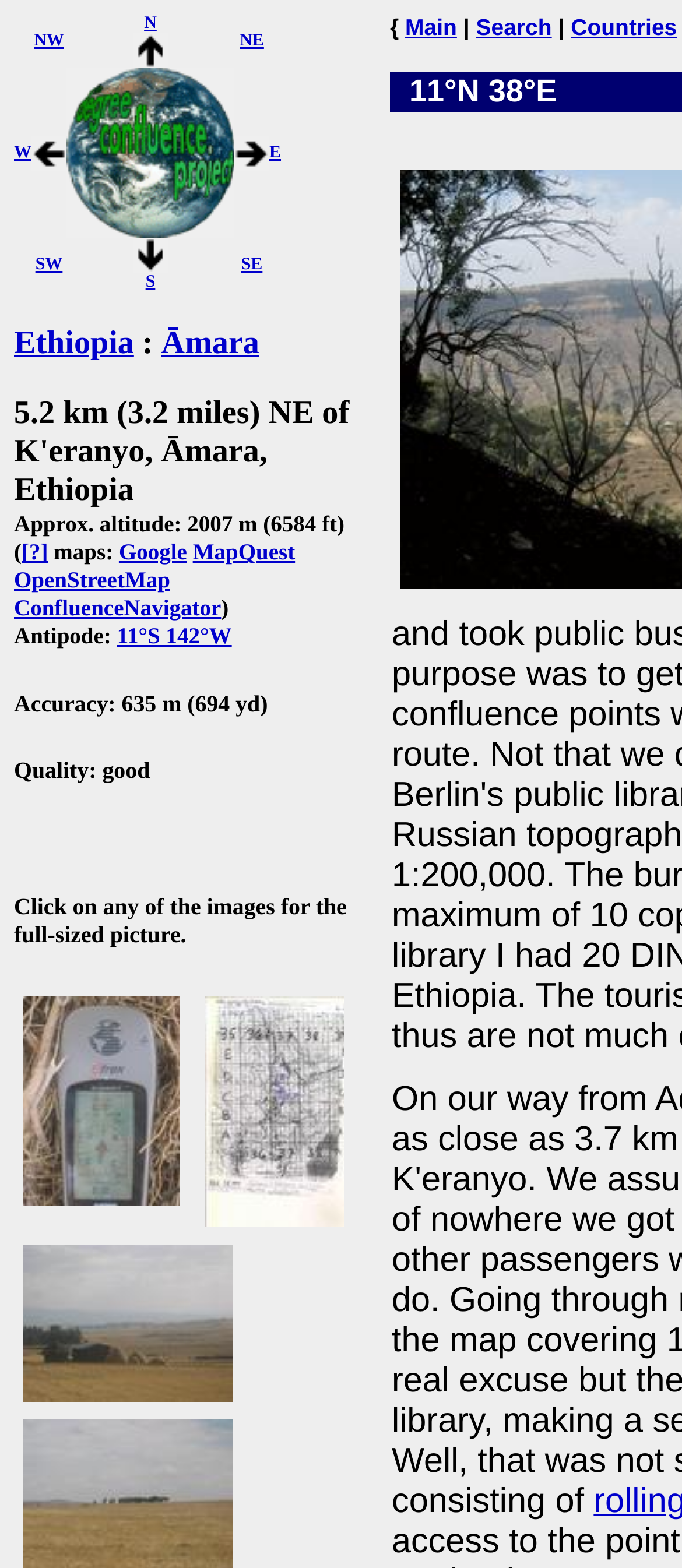Determine the bounding box coordinates for the HTML element described here: "SE".

[0.354, 0.163, 0.385, 0.175]